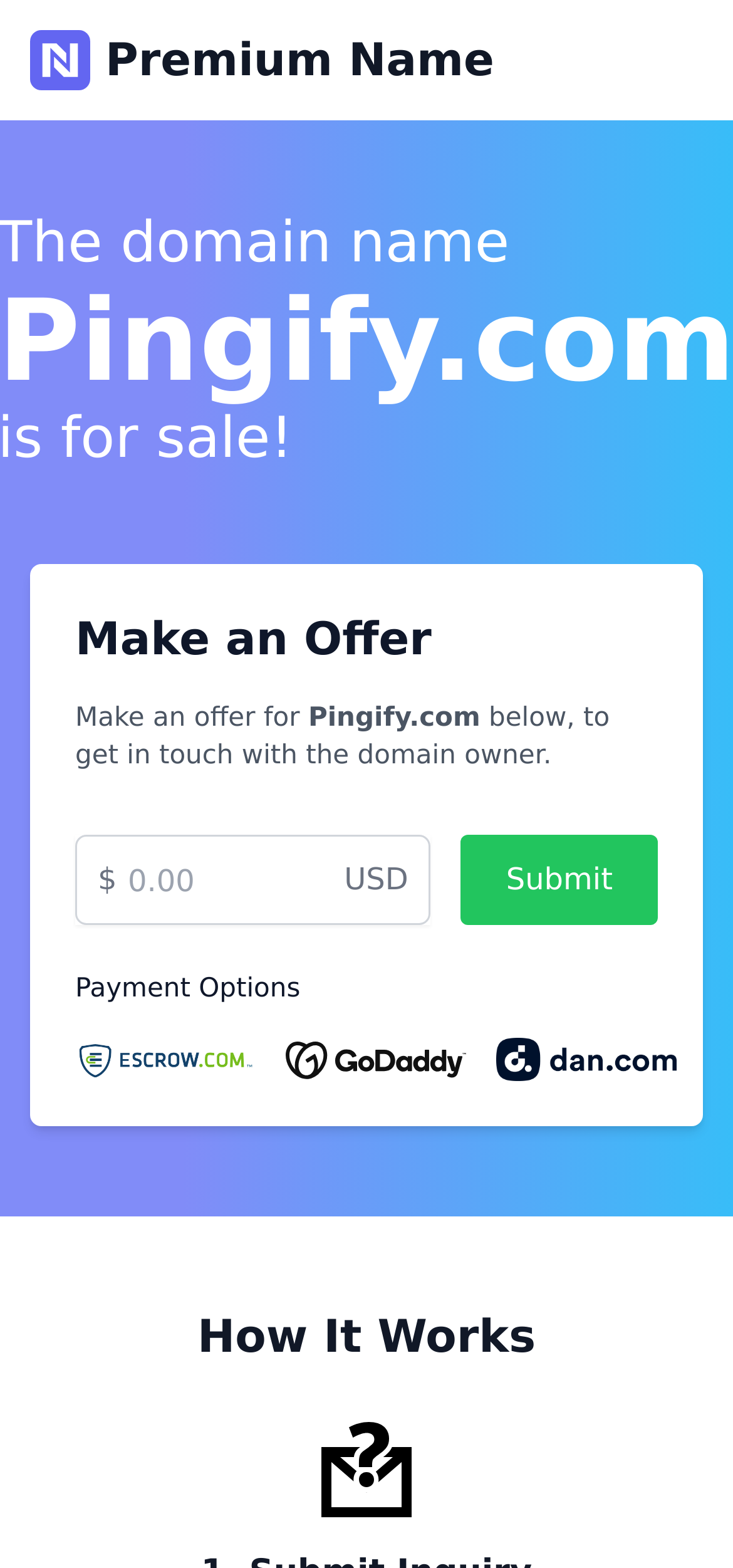Determine the bounding box for the UI element described here: "Premium Name".

[0.041, 0.019, 0.684, 0.058]